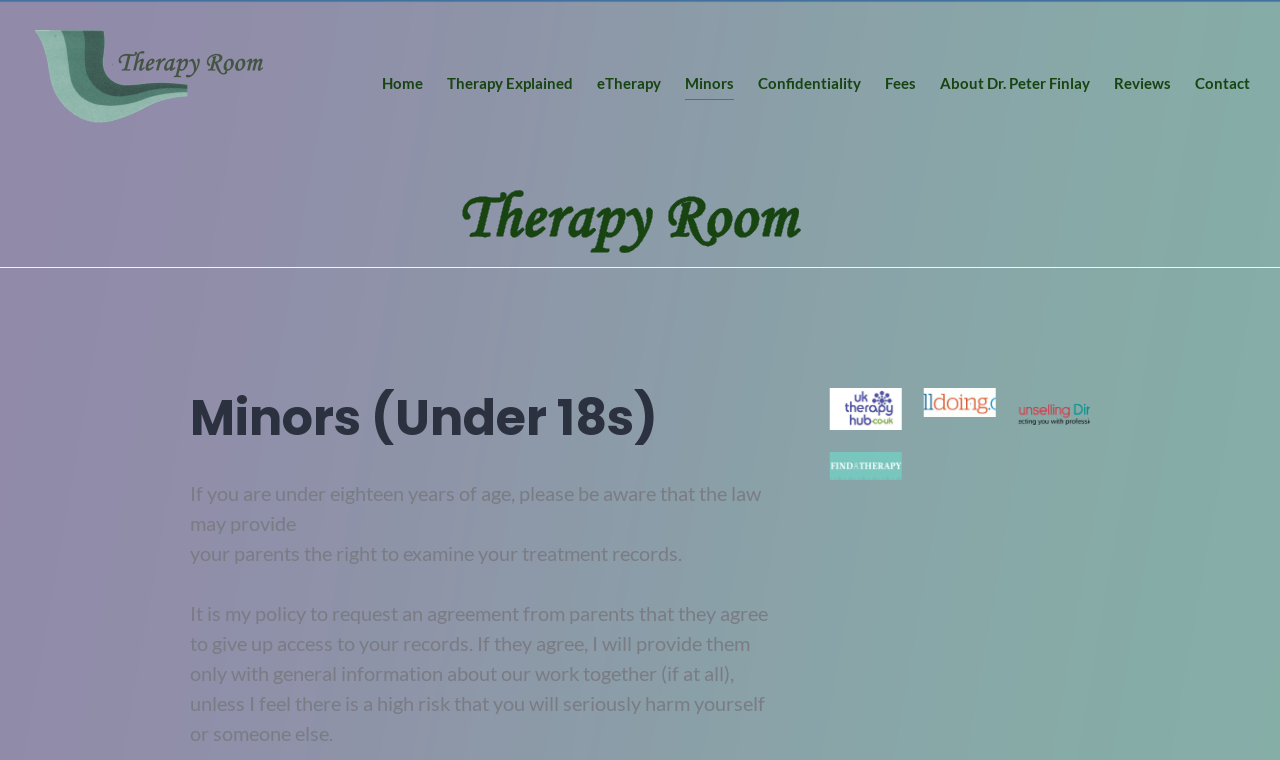Identify the bounding box coordinates for the region to click in order to carry out this instruction: "Click on the Confidentiality link". Provide the coordinates using four float numbers between 0 and 1, formatted as [left, top, right, bottom].

[0.592, 0.09, 0.673, 0.132]